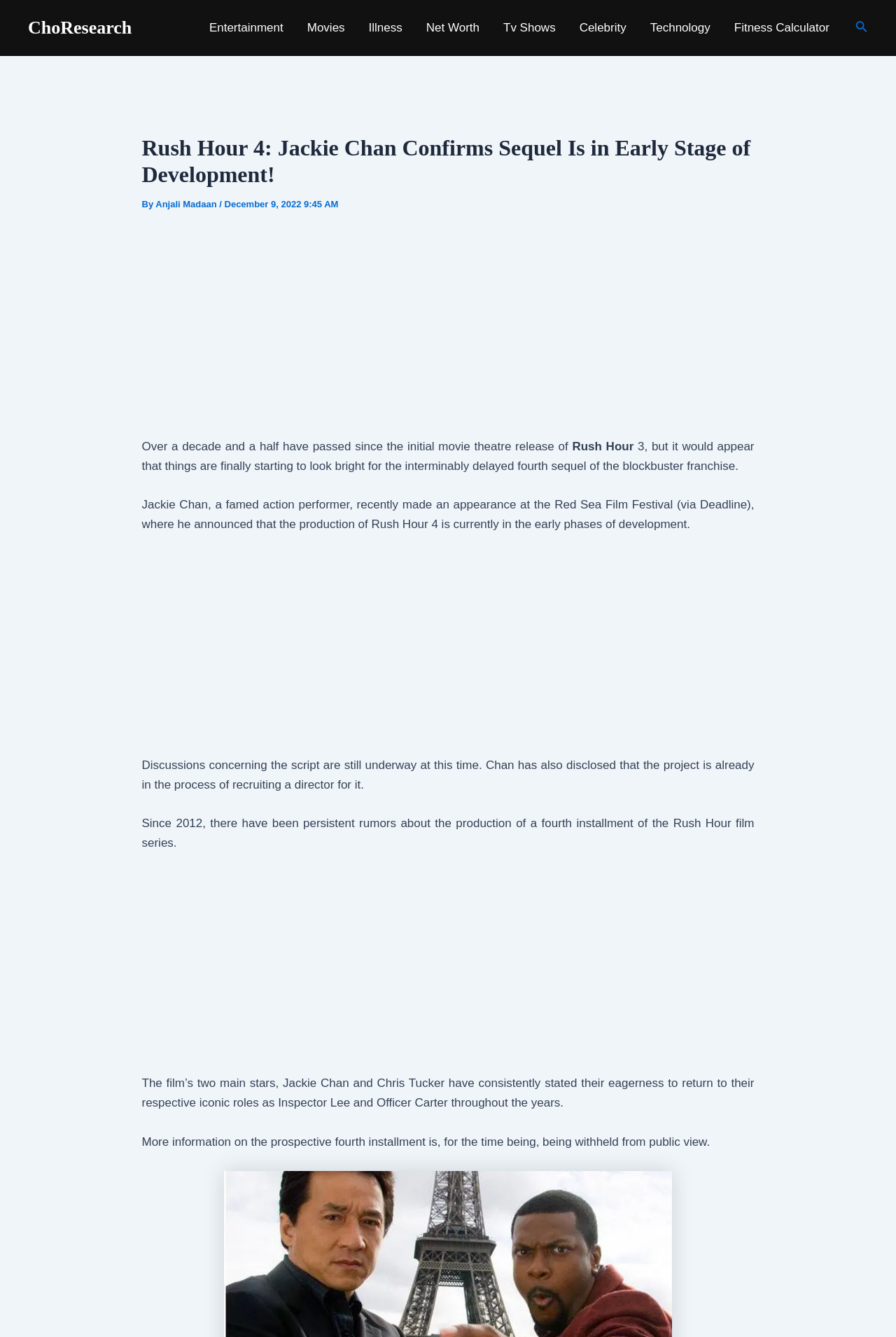Please indicate the bounding box coordinates of the element's region to be clicked to achieve the instruction: "Click on Entertainment link". Provide the coordinates as four float numbers between 0 and 1, i.e., [left, top, right, bottom].

[0.22, 0.0, 0.329, 0.042]